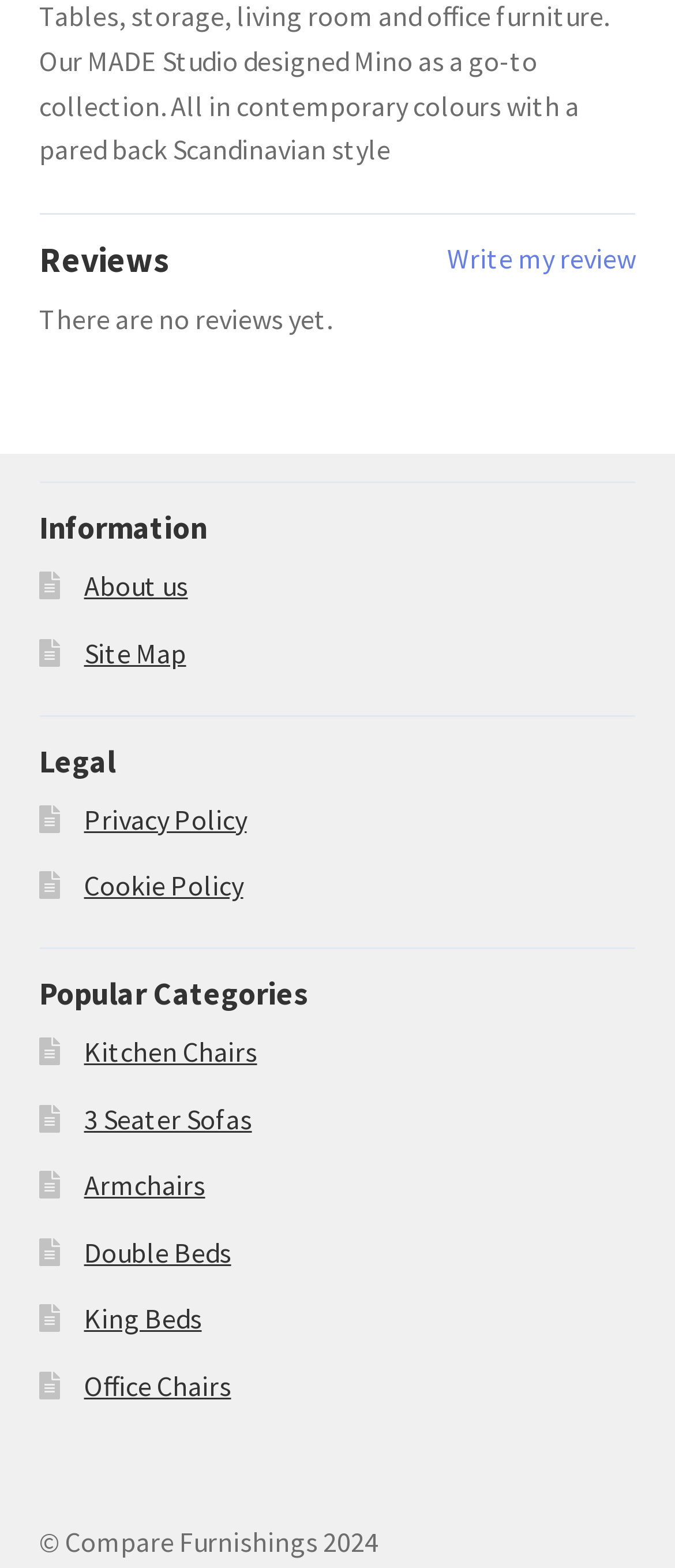Identify the bounding box coordinates of the specific part of the webpage to click to complete this instruction: "Call the phone number".

None